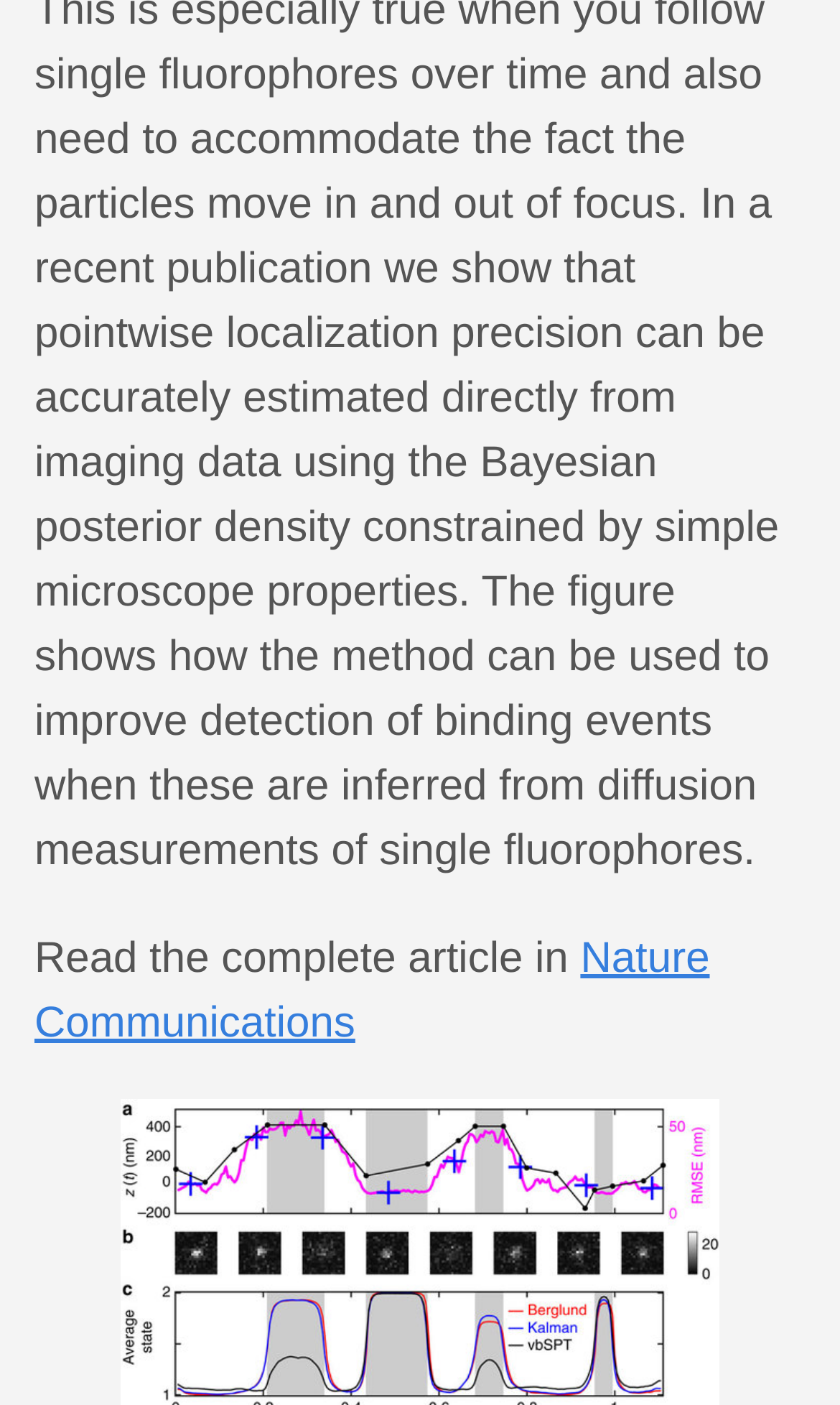Find the bounding box of the element with the following description: "Nature Communications". The coordinates must be four float numbers between 0 and 1, formatted as [left, top, right, bottom].

[0.041, 0.666, 0.845, 0.746]